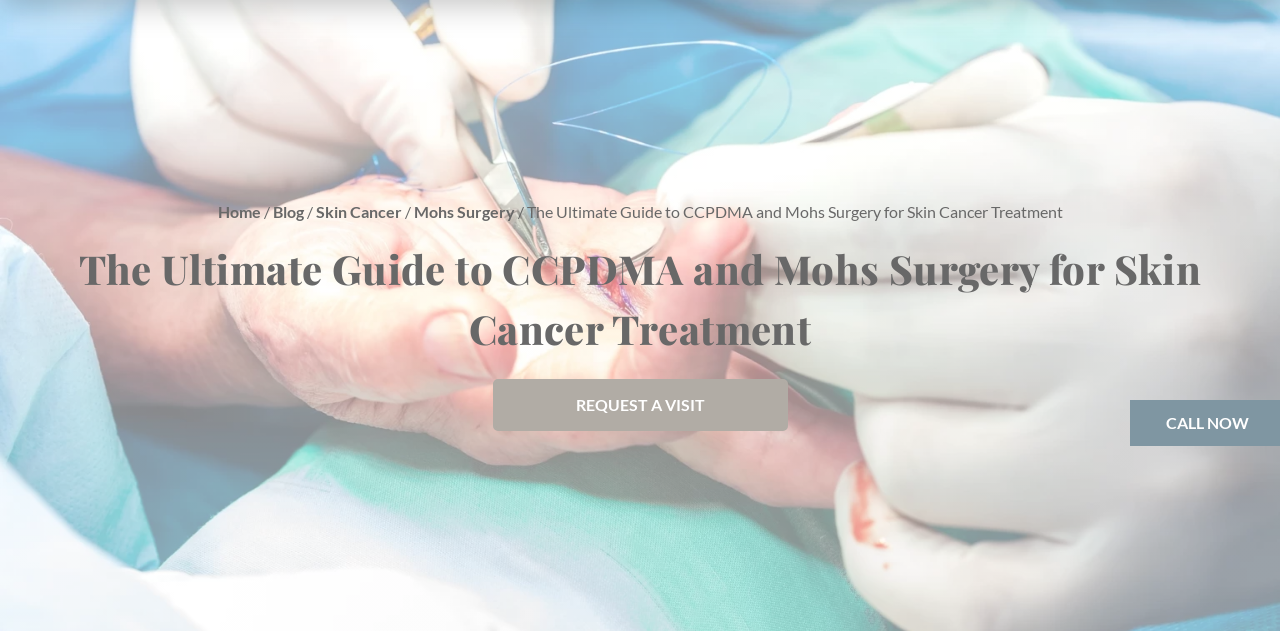Please provide a short answer using a single word or phrase for the question:
What is the purpose of the visual representation?

To support educational content